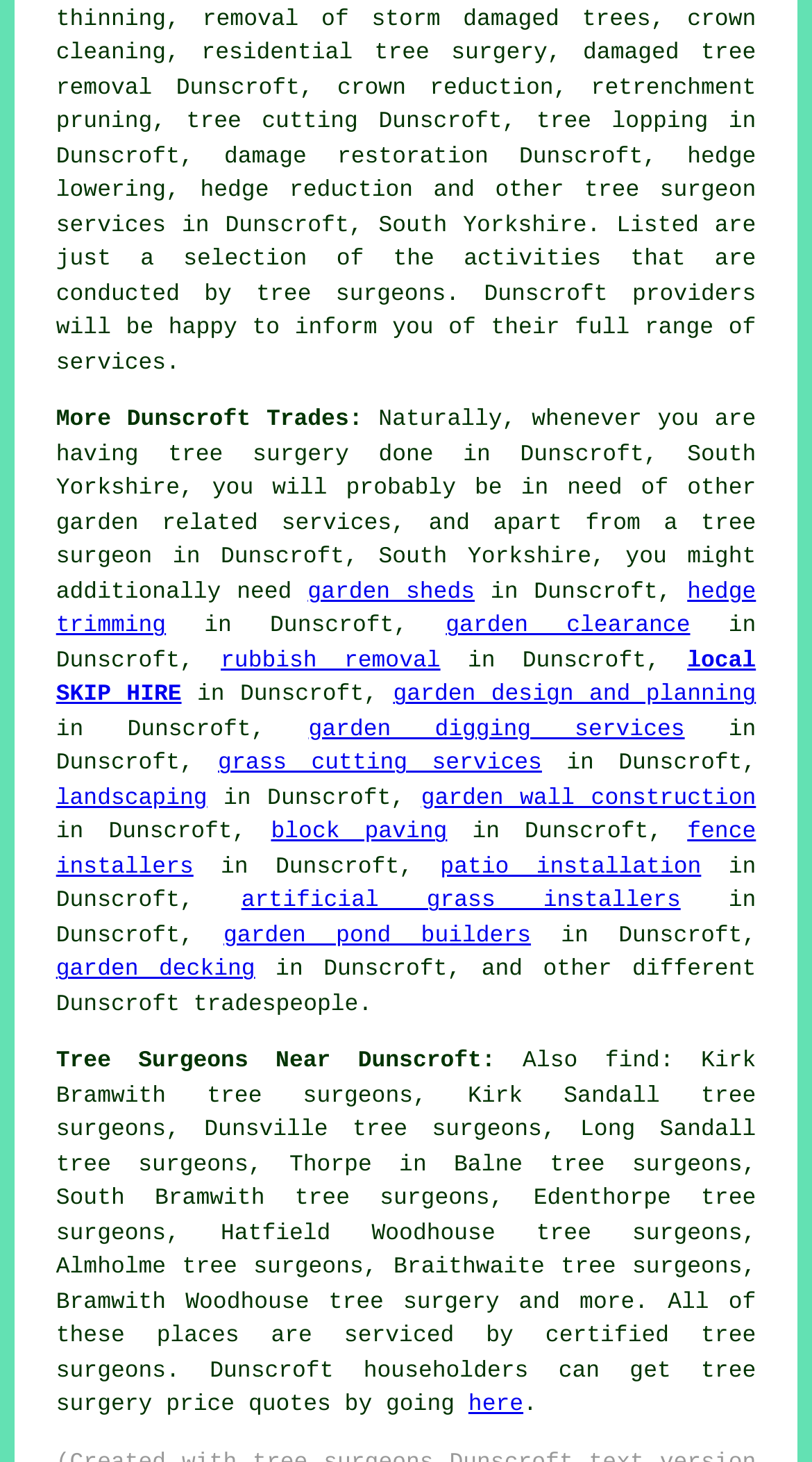Determine the bounding box coordinates (top-left x, top-left y, bottom-right x, bottom-right y) of the UI element described in the following text: landscaping

[0.069, 0.538, 0.255, 0.555]